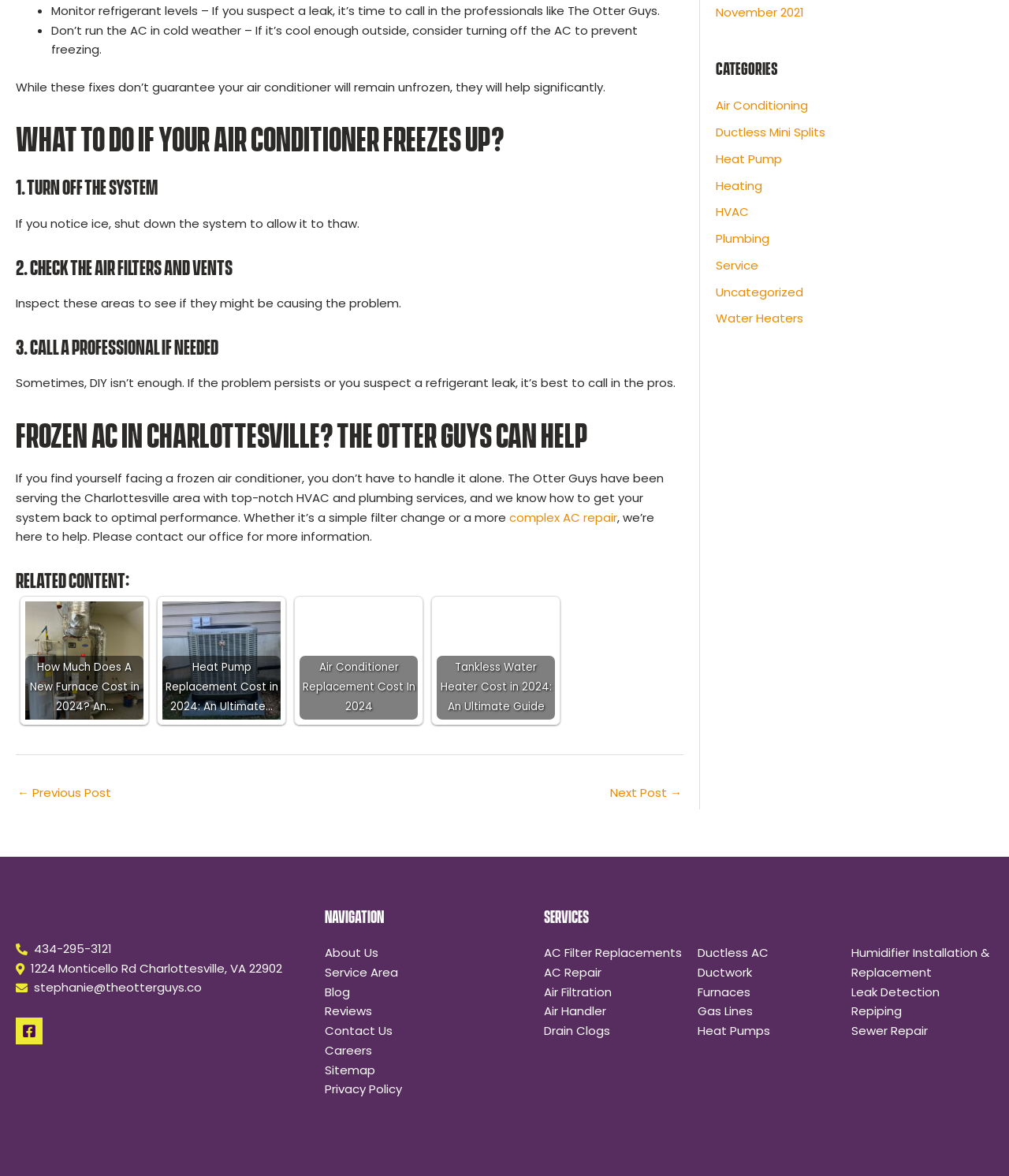Please identify the bounding box coordinates for the region that you need to click to follow this instruction: "View 'Air Conditioner Replacement Cost In 2024'".

[0.297, 0.511, 0.414, 0.612]